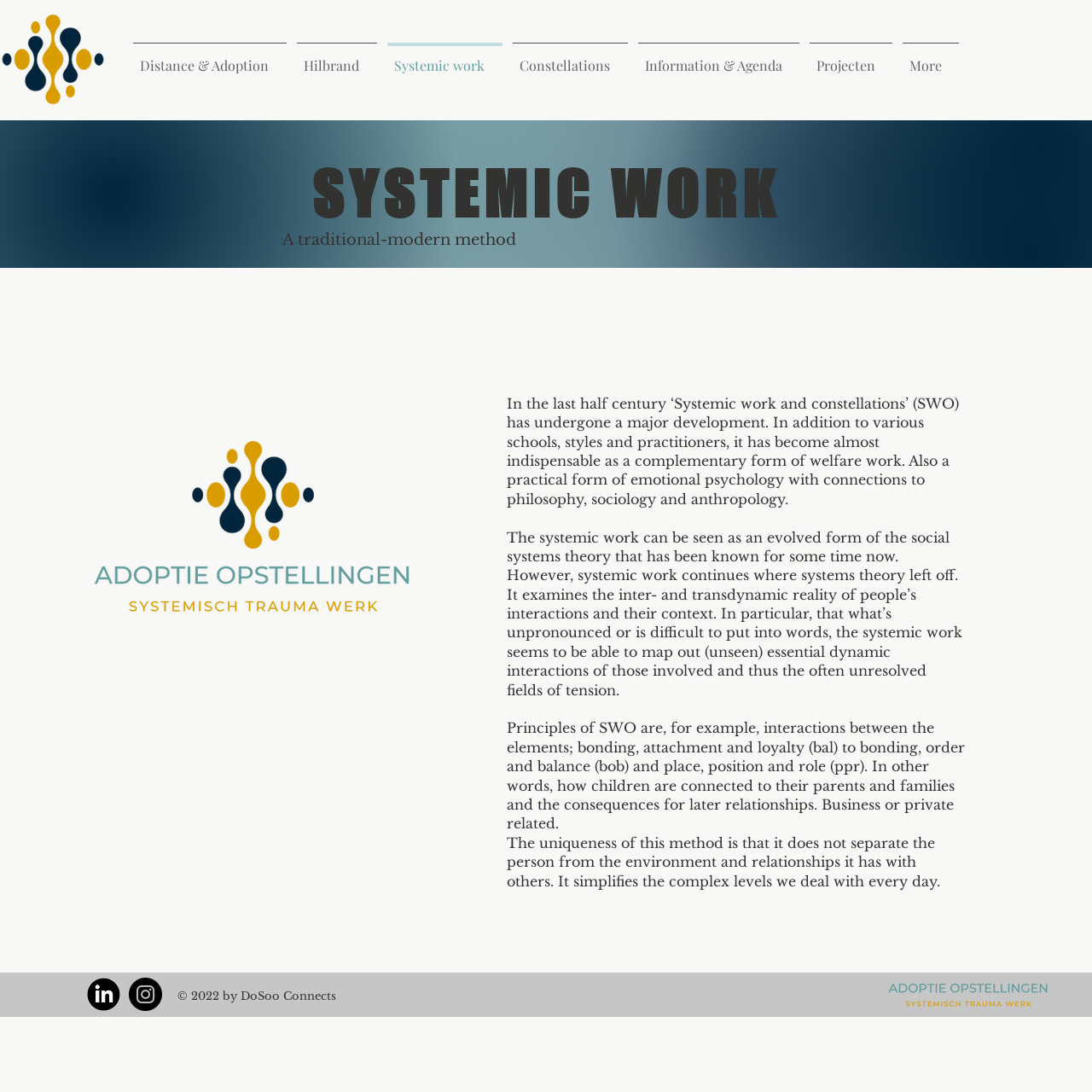Identify the bounding box coordinates for the region of the element that should be clicked to carry out the instruction: "Click on Information & Agenda". The bounding box coordinates should be four float numbers between 0 and 1, i.e., [left, top, right, bottom].

[0.58, 0.039, 0.737, 0.066]